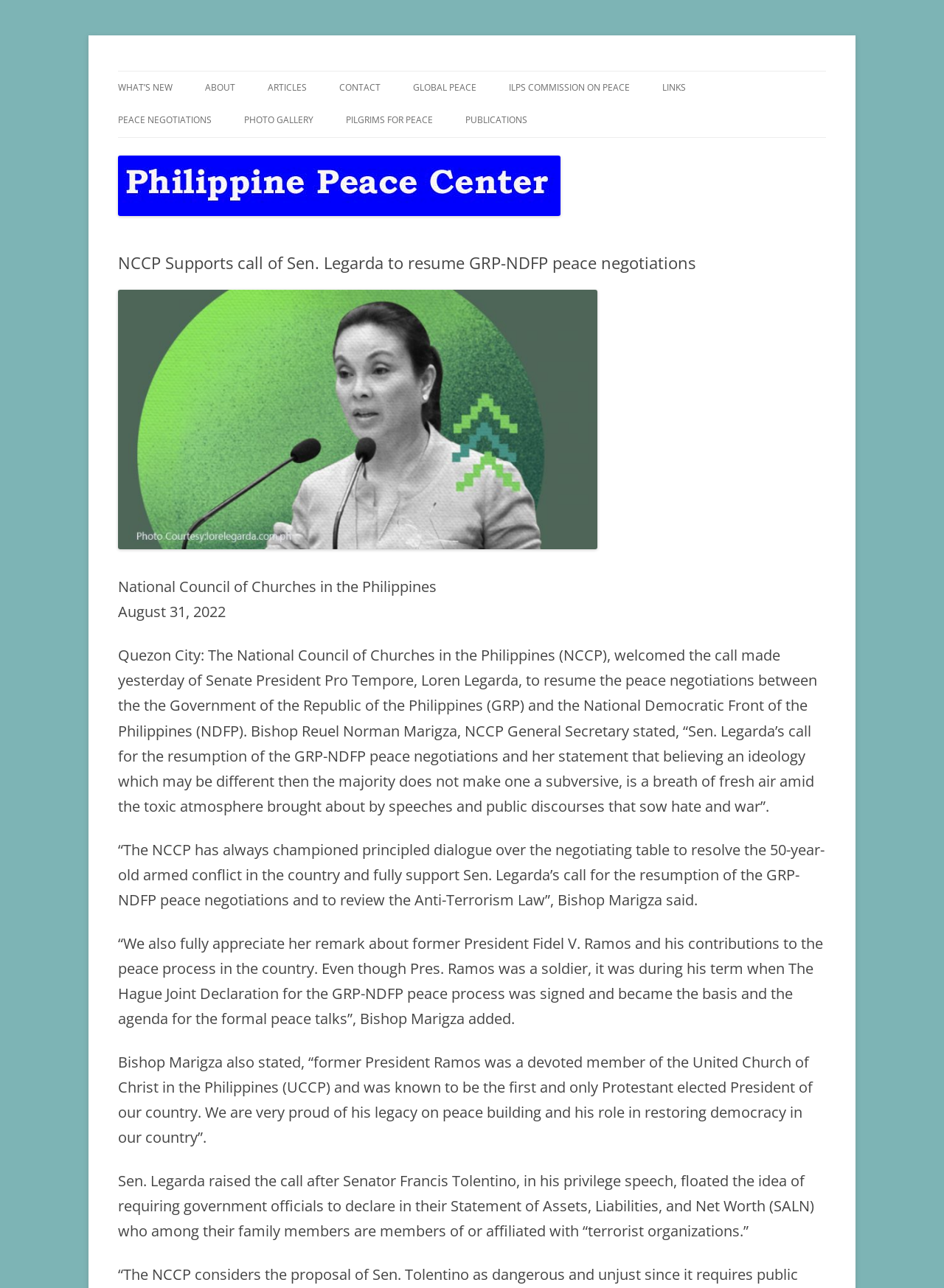Write an elaborate caption that captures the essence of the webpage.

The webpage is about the Philippine Peace Center, an organization committed to achieving genuine peace based on justice. At the top, there is a heading with the organization's name, accompanied by a link to the same. Below this, there is a brief description of the organization's mission and services.

The main navigation menu is located in the top-middle section of the page, consisting of 7 links: "WHAT'S NEW", "ABOUT", "ARTICLES", "CONTACT", "GLOBAL PEACE", "ILPS COMMISSION ON PEACE", and "LINKS". 

On the left side of the page, there is a section with a heading that reads "NCCP Supports call of Sen. Legarda to resume GRP-NDFP peace negotiations". Below this heading, there is an image of the Philippine Peace Center, followed by a series of paragraphs discussing the National Council of Churches in the Philippines' (NCCP) support for Senator Loren Legarda's call to resume peace negotiations between the Government of the Republic of the Philippines (GRP) and the National Democratic Front of the Philippines (NDFP). The text includes quotes from Bishop Reuel Norman Marigza, NCCP General Secretary, and mentions the organization's stance on principled dialogue and the Anti-Terrorism Law.

At the bottom of this section, there is a mention of Senator Francis Tolentino's privilege speech, where he suggested requiring government officials to declare their family members' affiliations with "terrorist organizations" in their Statement of Assets, Liabilities, and Net Worth (SALN).